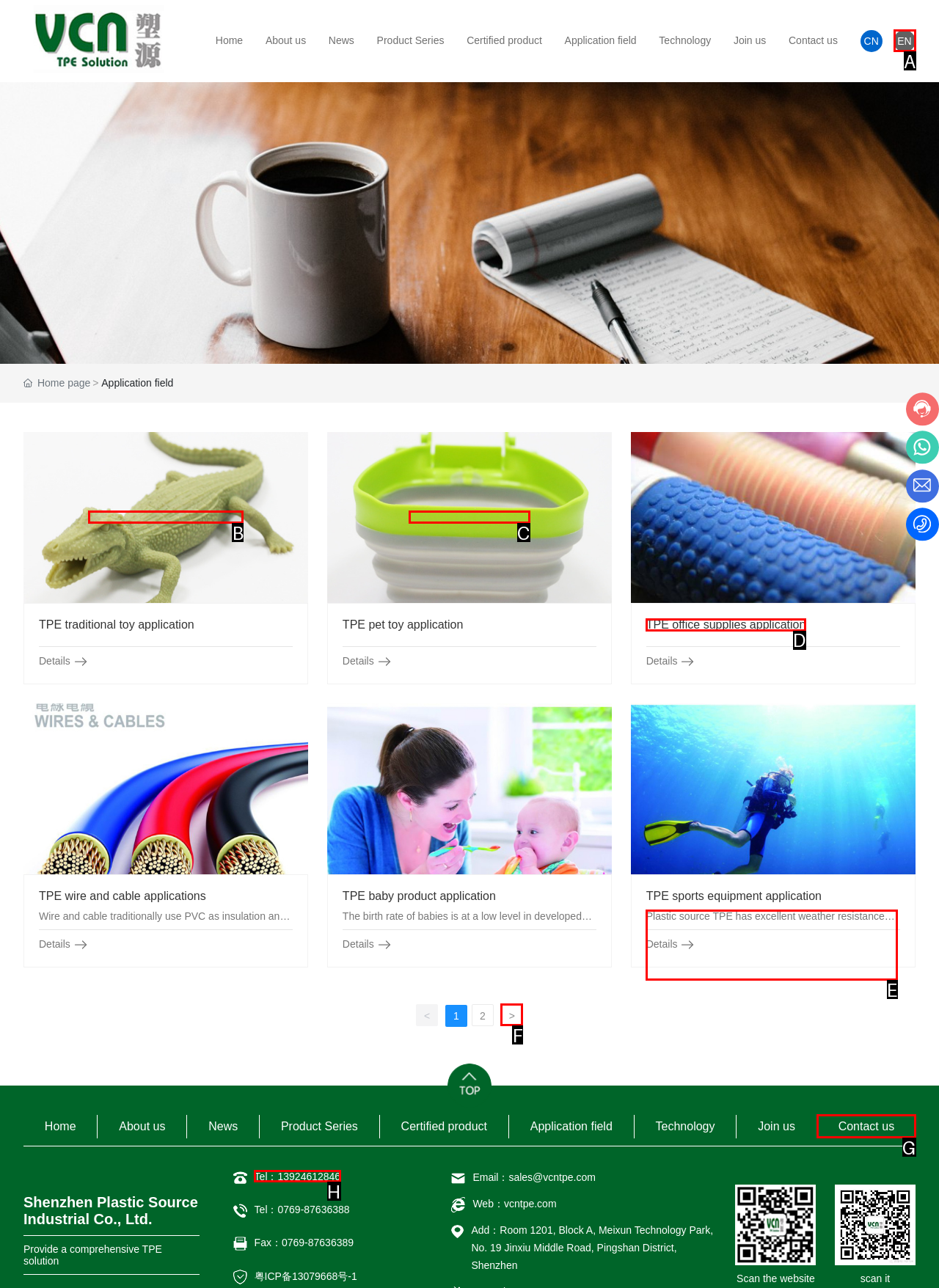Which HTML element matches the description: TPE office supplies application the best? Answer directly with the letter of the chosen option.

D